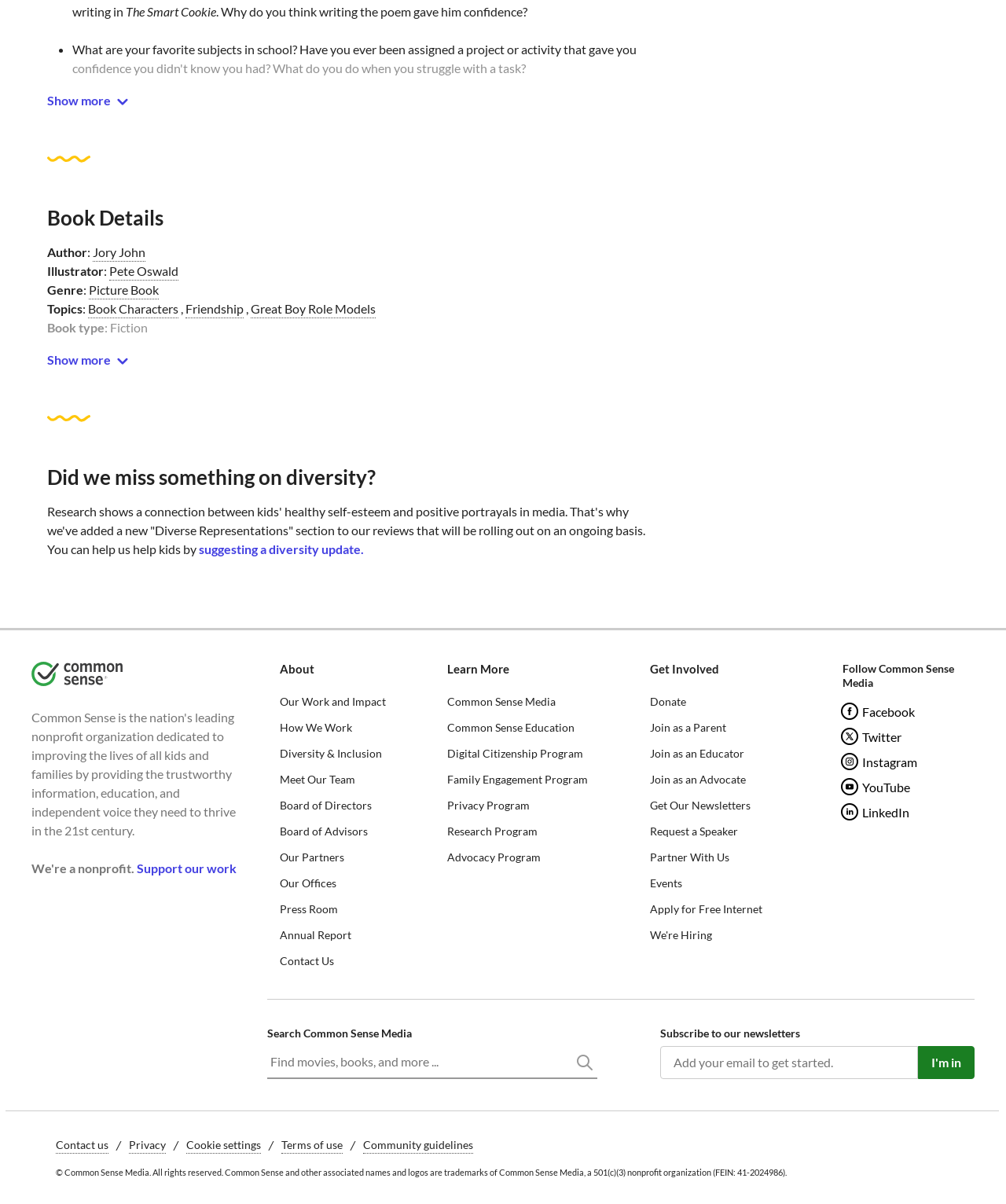What is the age range for which the book is suitable?
Based on the visual information, provide a detailed and comprehensive answer.

The age range for which the book is suitable can be found in the 'Book Details' section, where it says ': 4 - 8'. This indicates that the book is suitable for children aged 4 to 8.